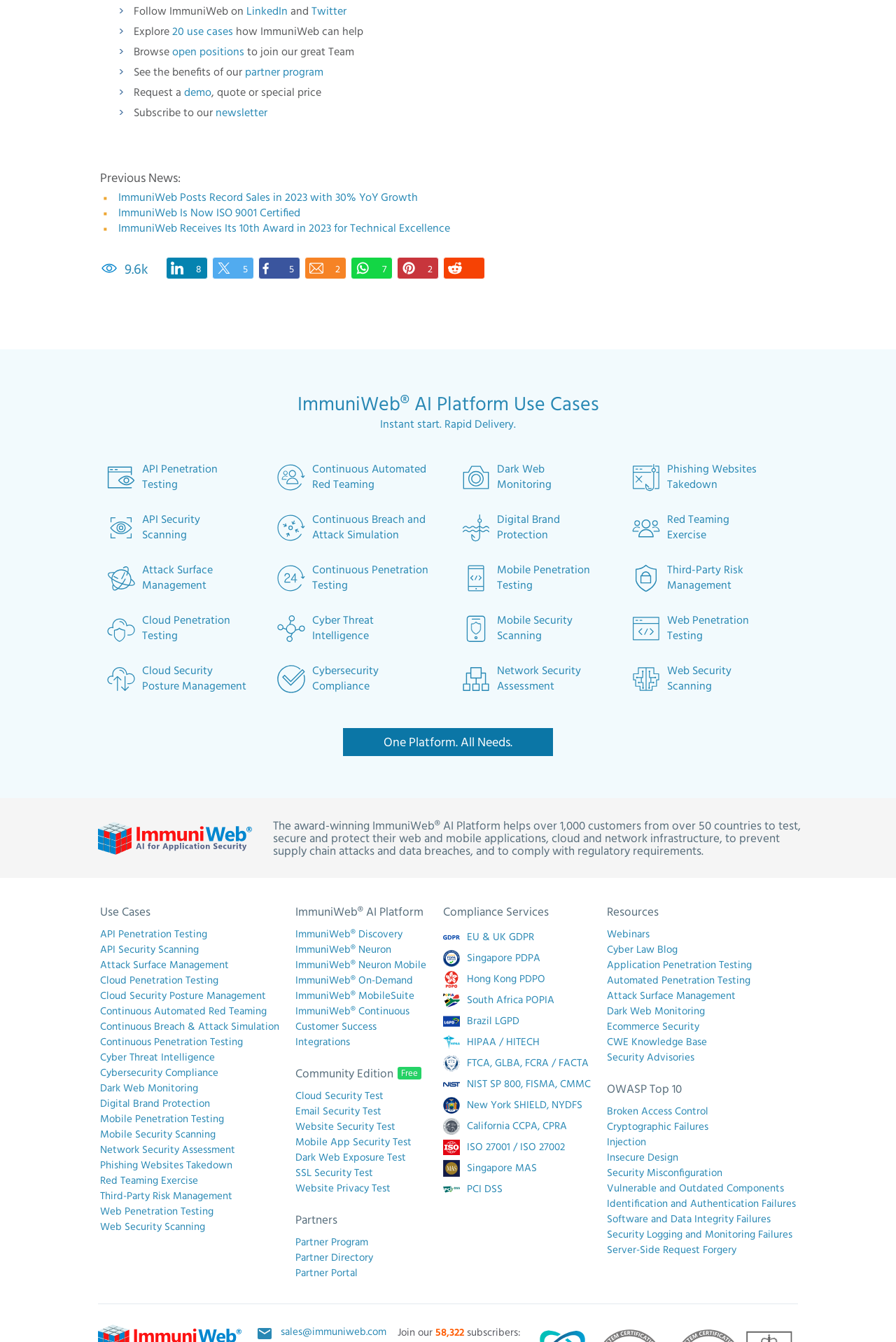Refer to the image and provide an in-depth answer to the question: 
What is the benefit of the partner program?

The link 'partner program' is listed under the 'See the benefits of our' section, but the specific benefits are not mentioned on this webpage.